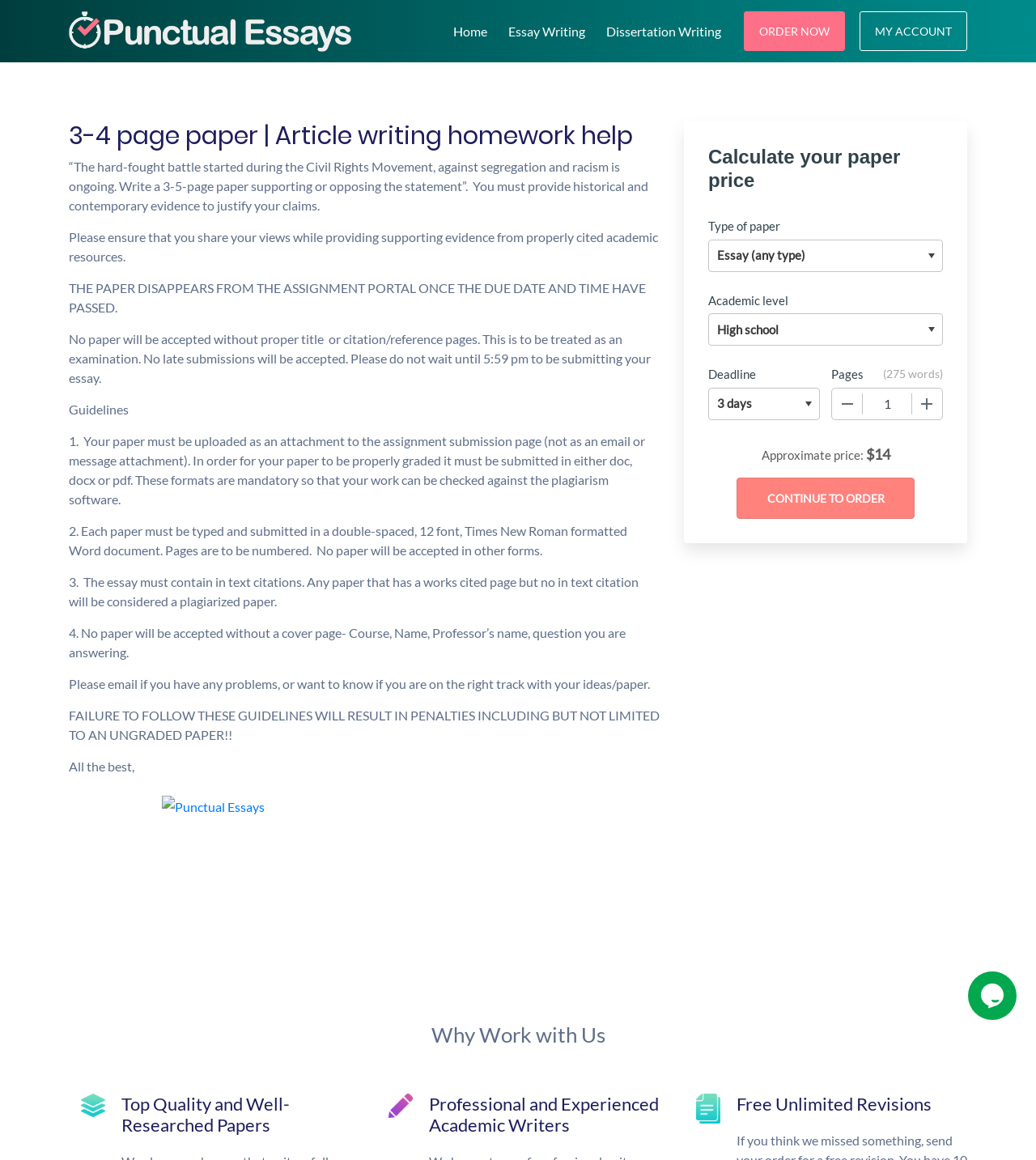Find the bounding box coordinates corresponding to the UI element with the description: "+". The coordinates should be formatted as [left, top, right, bottom], with values as floats between 0 and 1.

[0.88, 0.335, 0.909, 0.361]